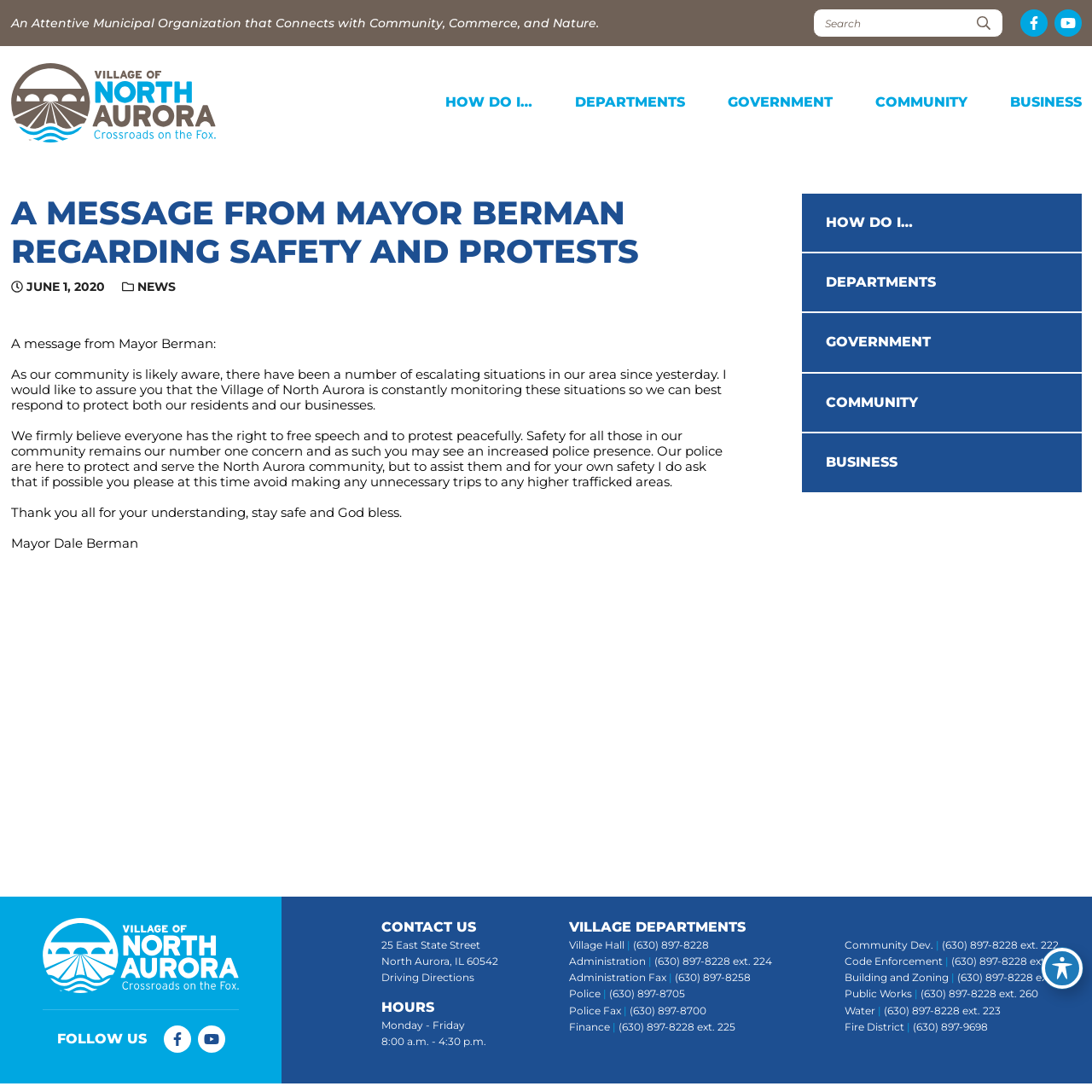Determine the bounding box coordinates of the section to be clicked to follow the instruction: "Search for:". The coordinates should be given as four float numbers between 0 and 1, formatted as [left, top, right, bottom].

[0.745, 0.008, 0.918, 0.035]